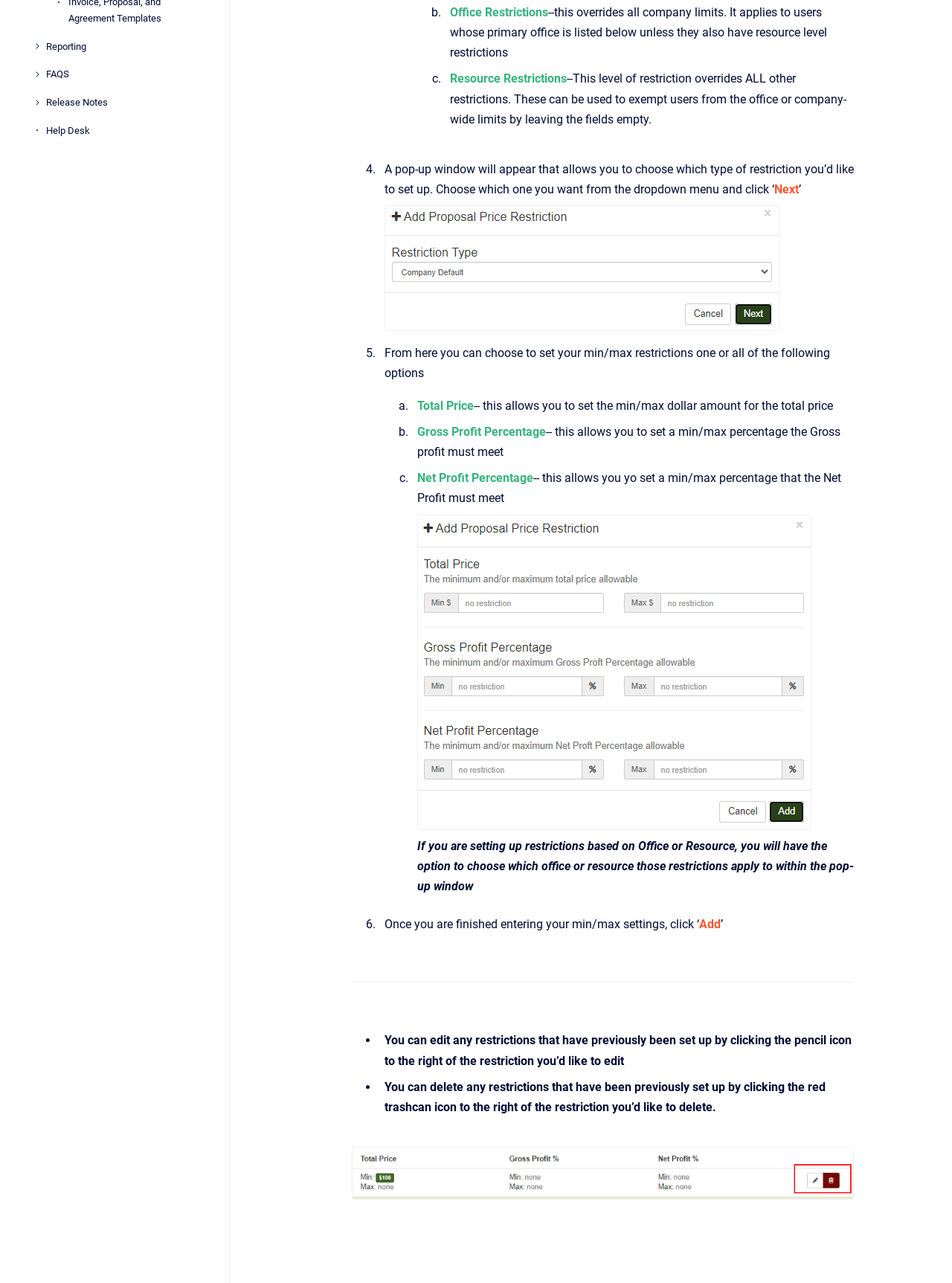Provide the bounding box coordinates for the UI element that is described as: "Open".

[0.83, 0.403, 0.849, 0.417]